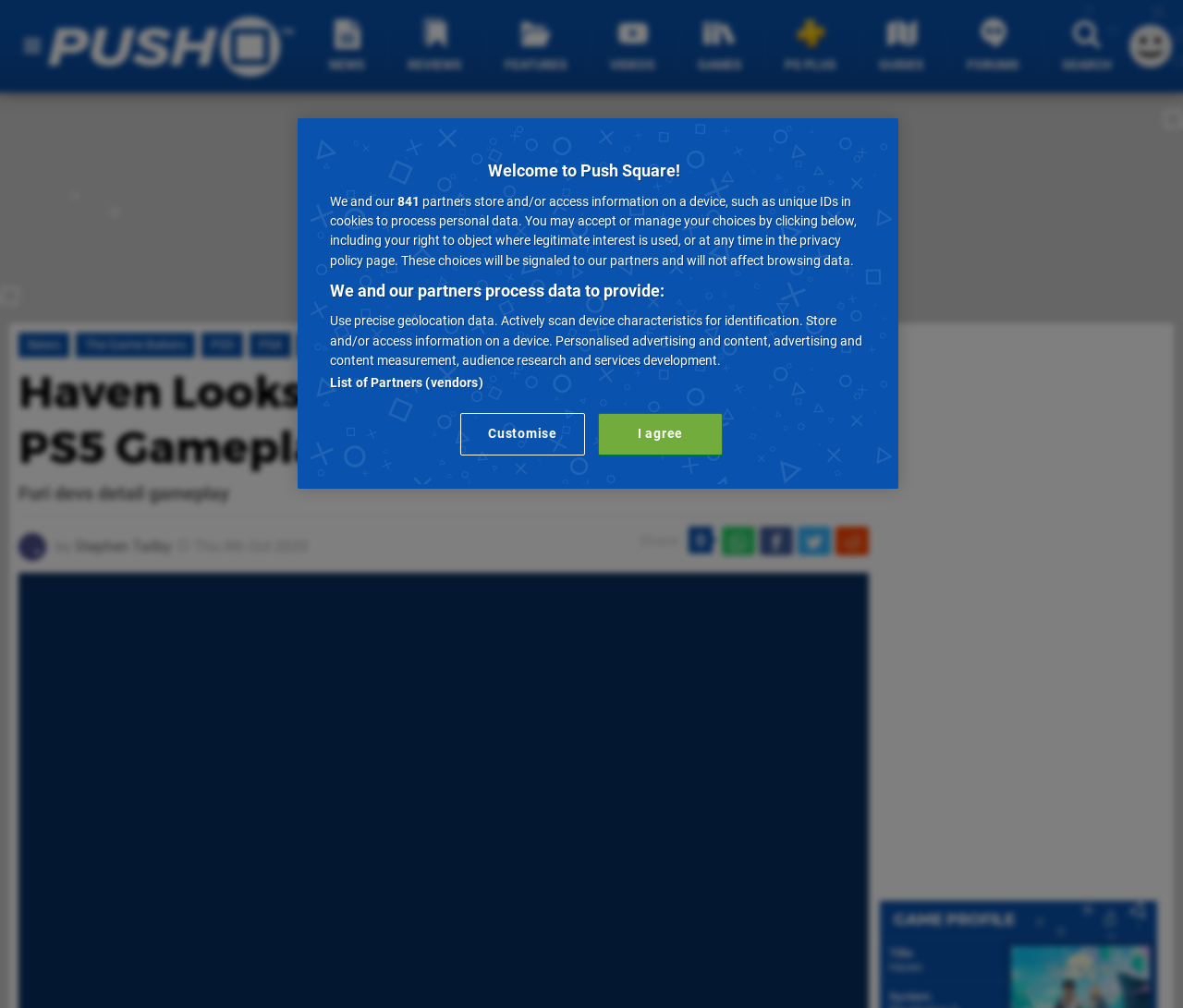Please identify the bounding box coordinates of the element I need to click to follow this instruction: "Search for PS5 games".

[0.882, 0.014, 0.959, 0.076]